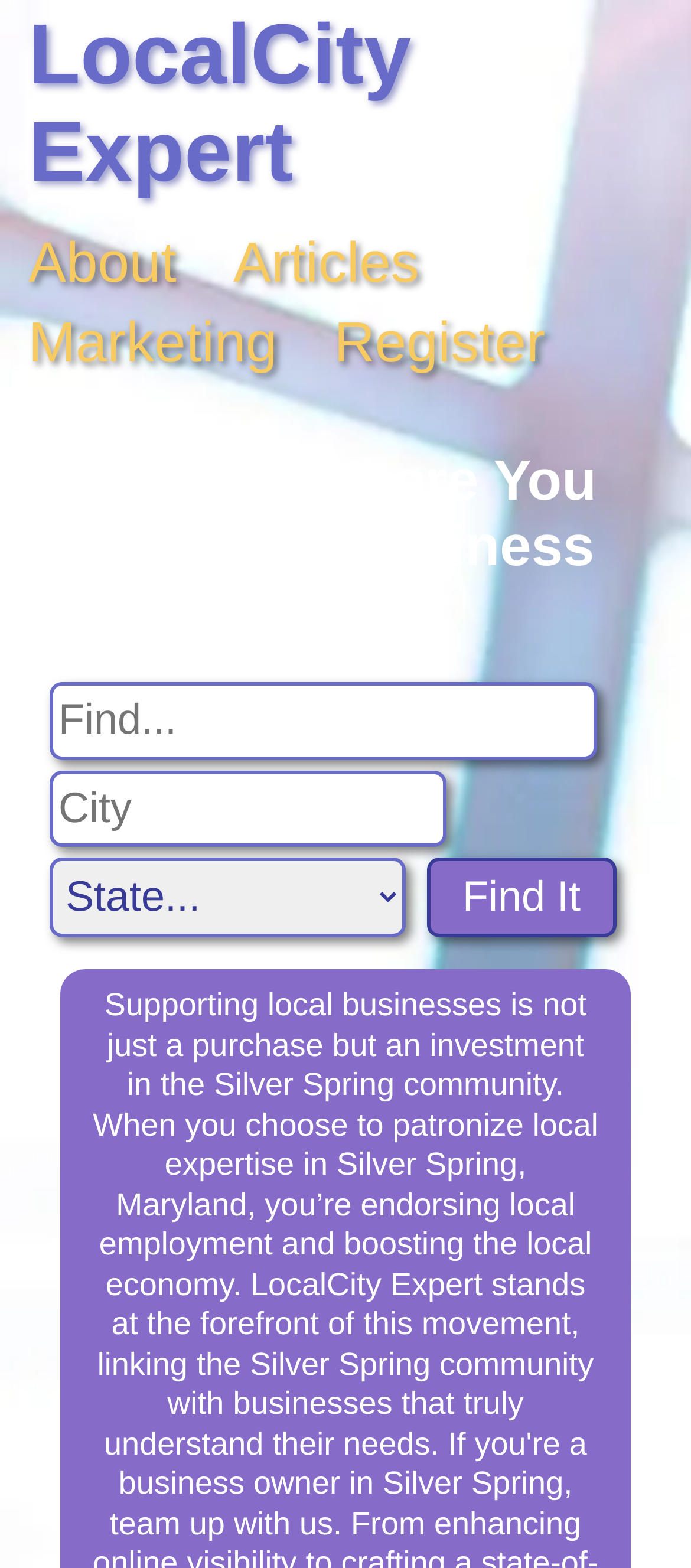How many navigation links are there?
Answer the question with detailed information derived from the image.

There are four navigation links at the top of the webpage: 'About', 'Articles', 'Marketing', and 'Register', which allow users to navigate to different sections of the website.